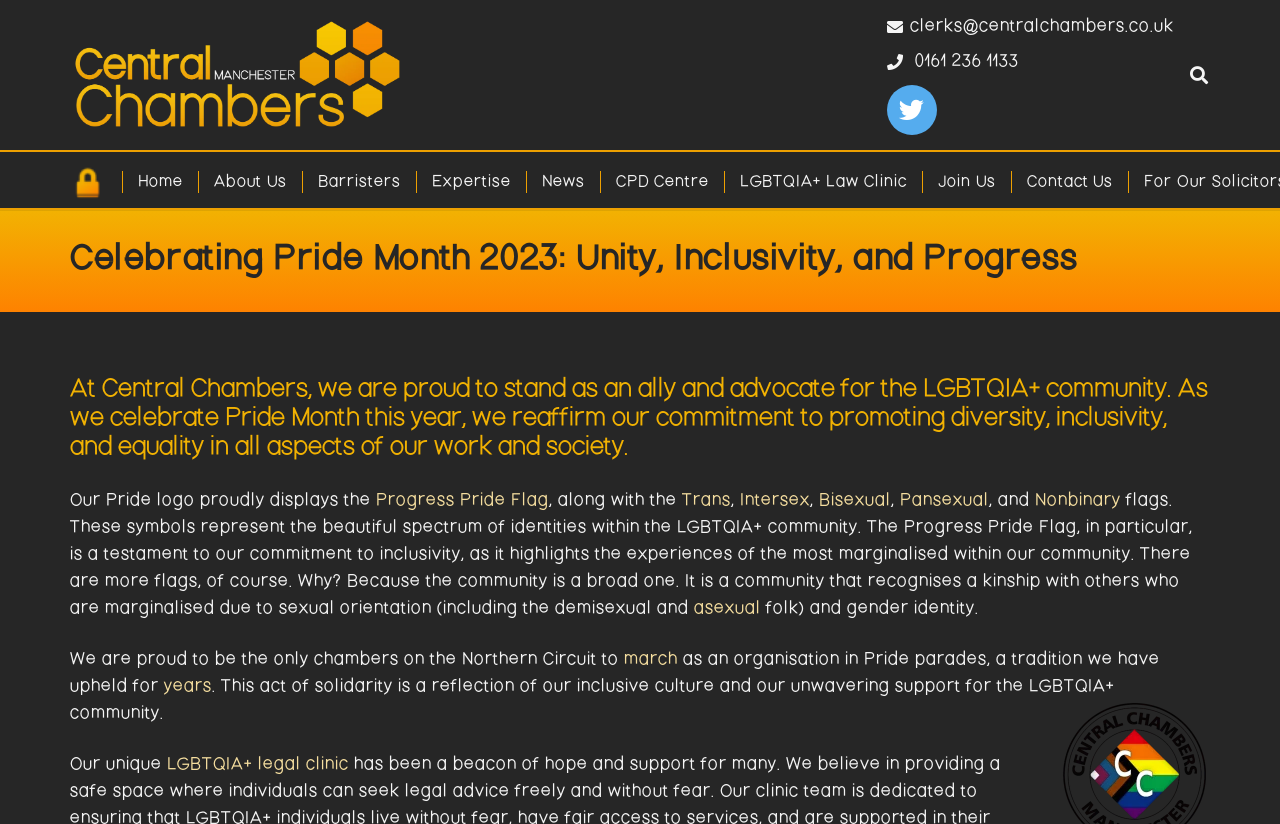What is the phone number to contact?
Based on the image, provide a one-word or brief-phrase response.

0161 236 1133